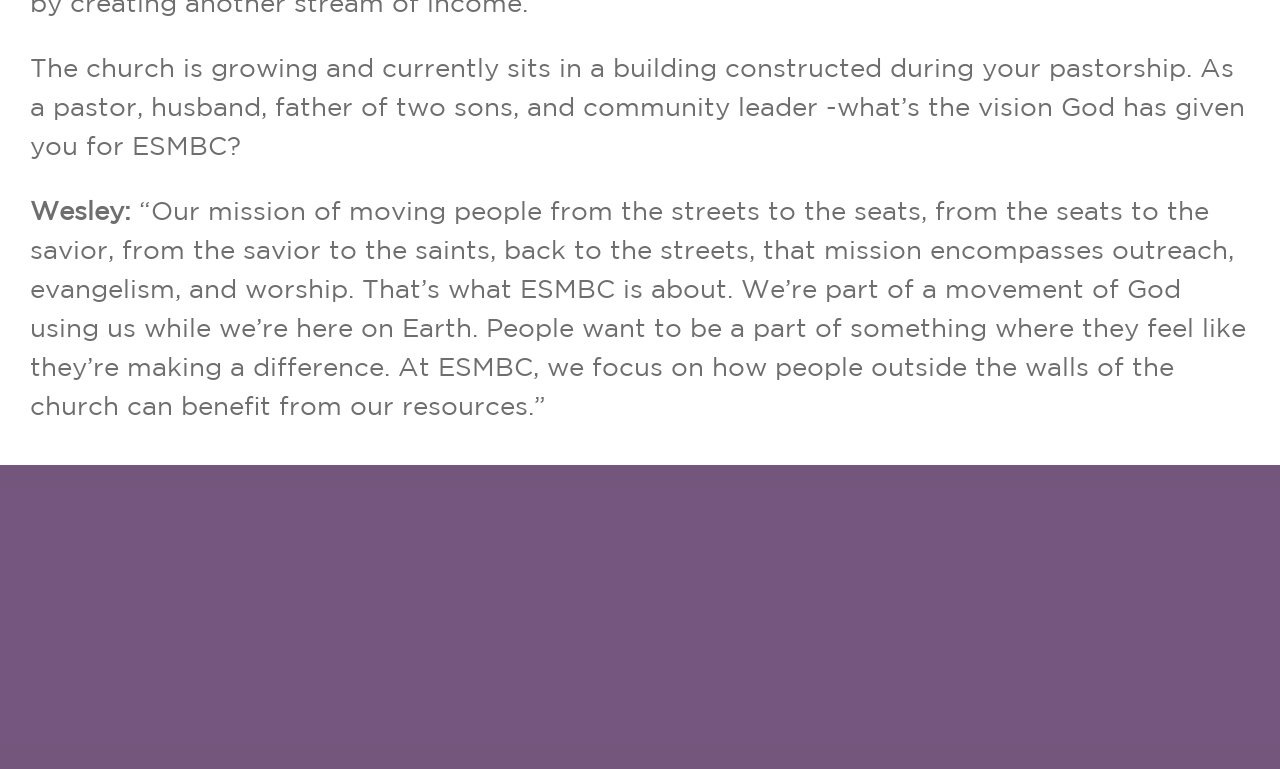Pinpoint the bounding box coordinates of the clickable element needed to complete the instruction: "Click on the 'HOME' link". The coordinates should be provided as four float numbers between 0 and 1: [left, top, right, bottom].

[0.333, 0.734, 0.384, 0.774]